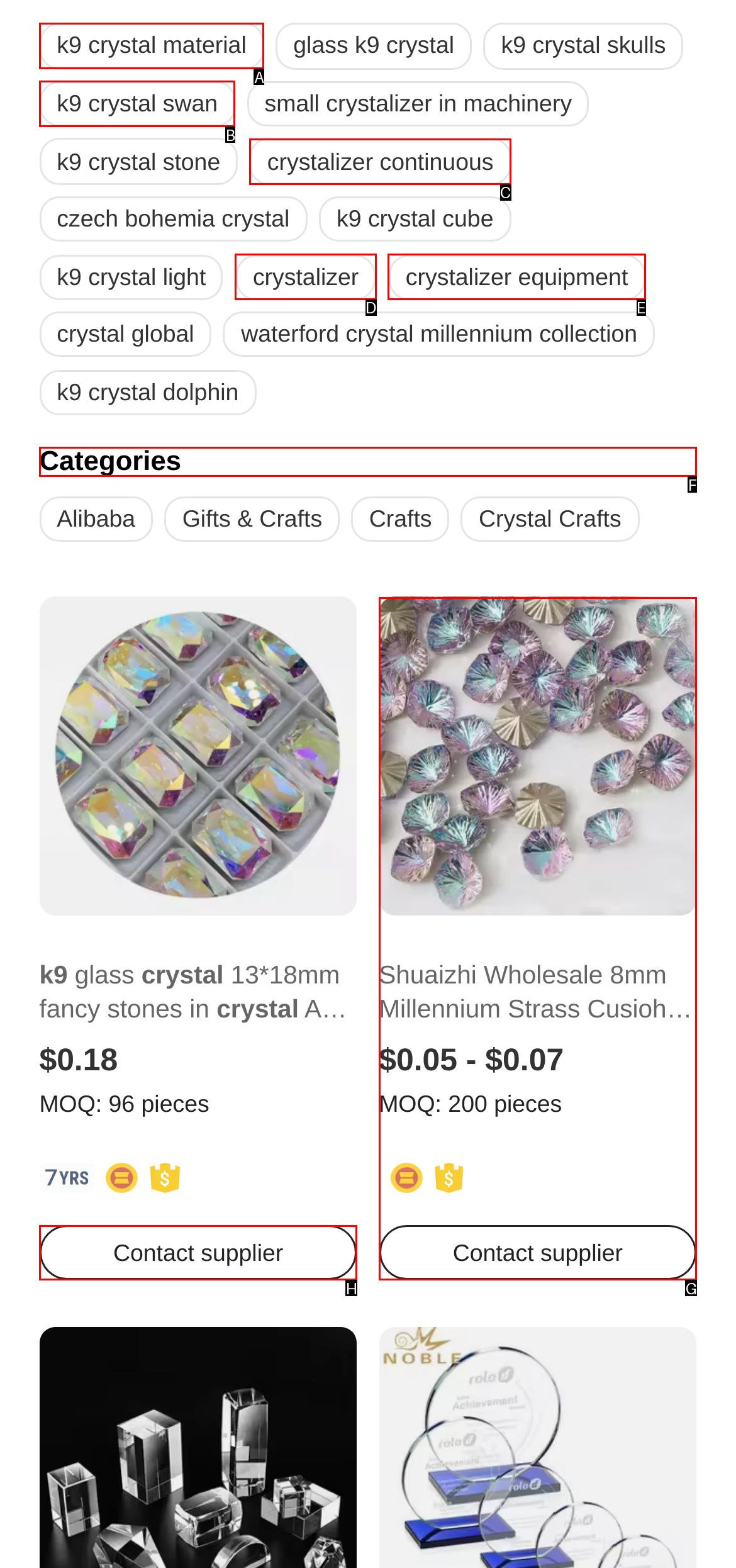Which lettered option should I select to achieve the task: Browse the 'Categories' section according to the highlighted elements in the screenshot?

F